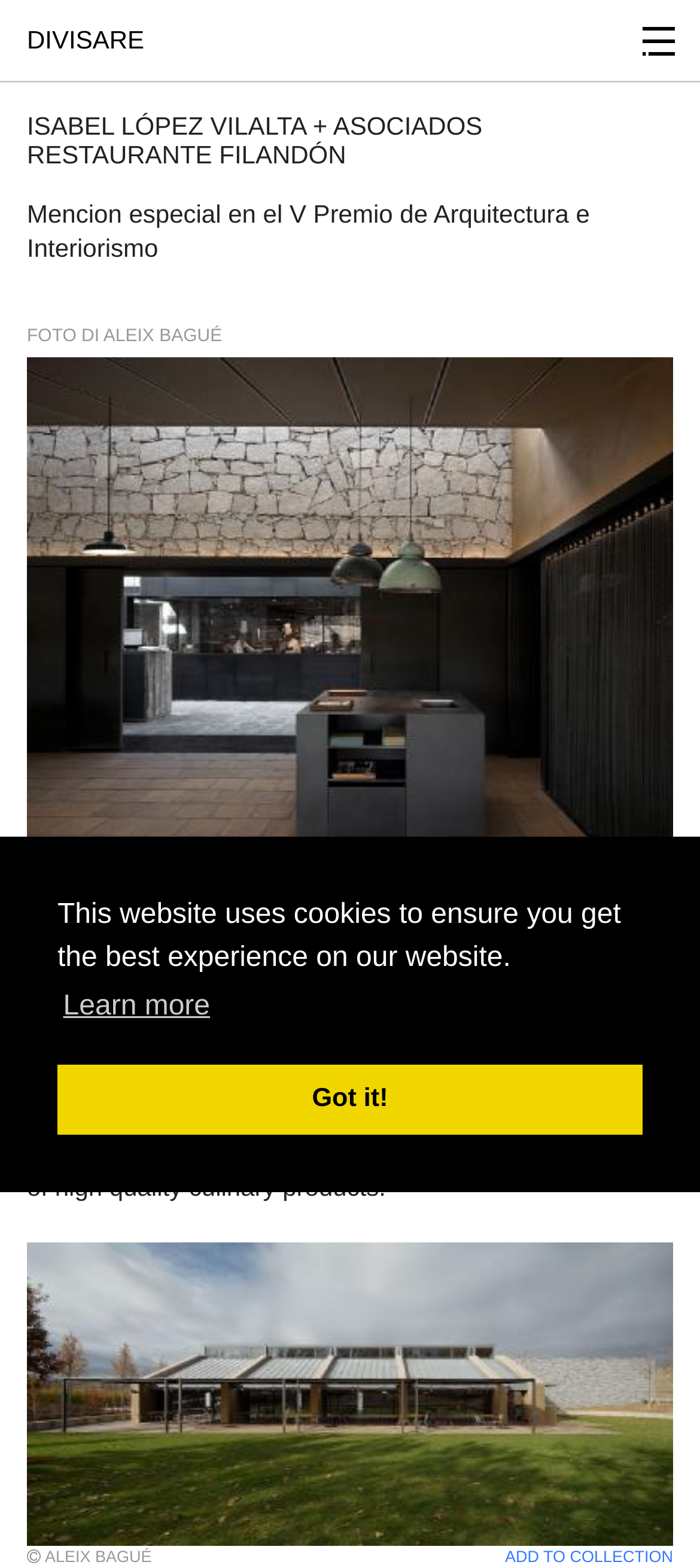Use a single word or phrase to answer the following:
What is the location of the restaurant?

Madrid